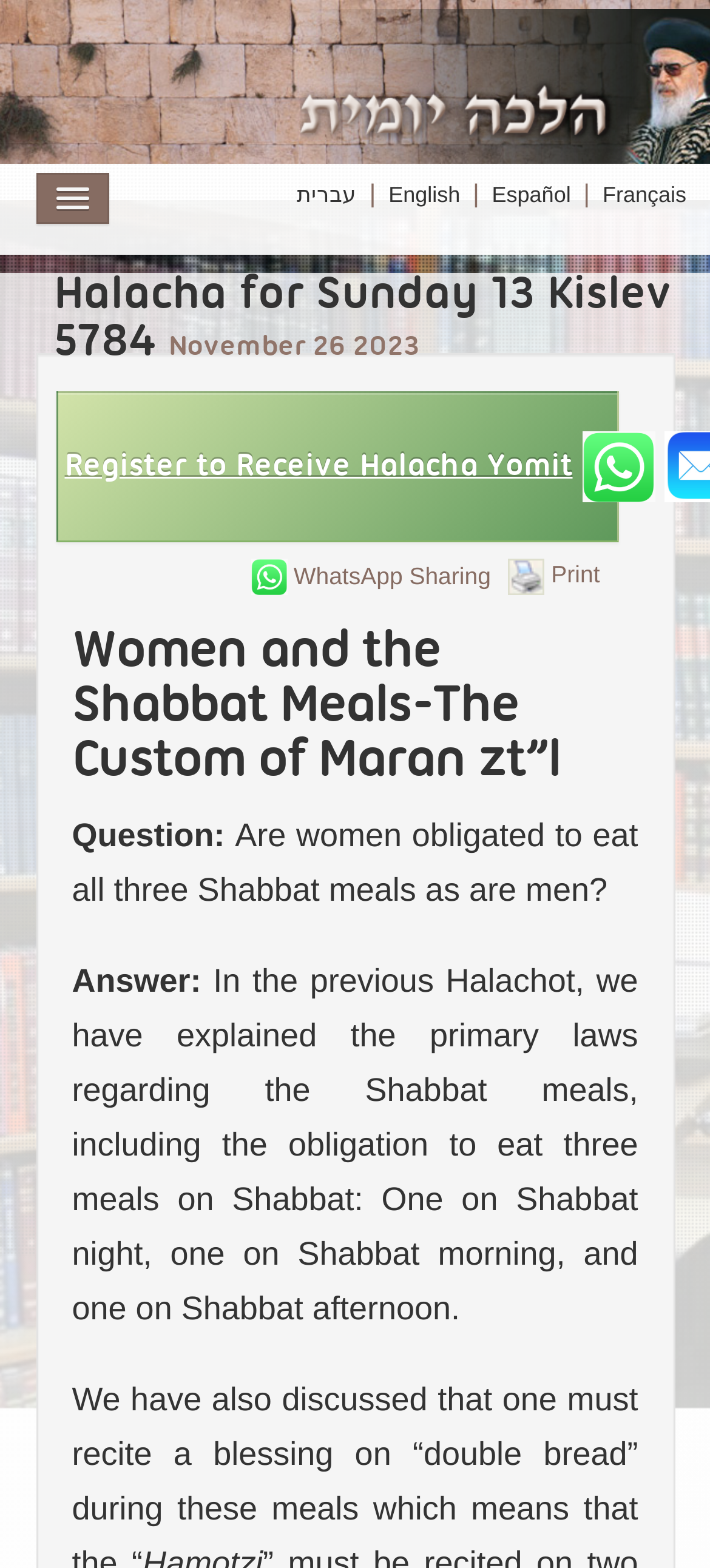From the image, can you give a detailed response to the question below:
What is the topic of the halacha for Sunday?

Based on the heading 'Halacha for Sunday 13 Kislev 5784 November 26 2023', we can infer that the topic of the halacha for Sunday is related to Shabbat meals.